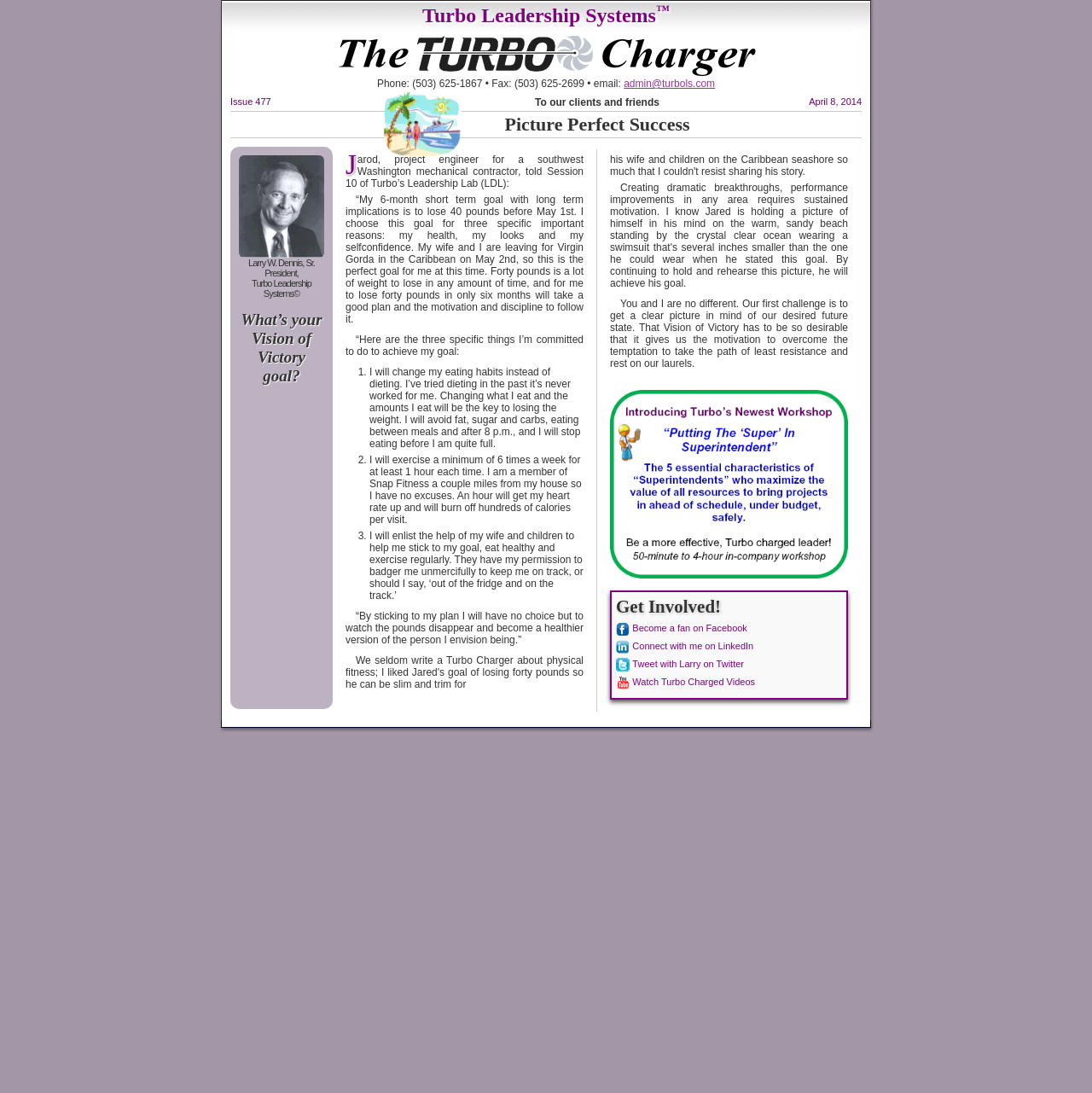Extract the main title from the webpage.

Turbo Leadership Systems™